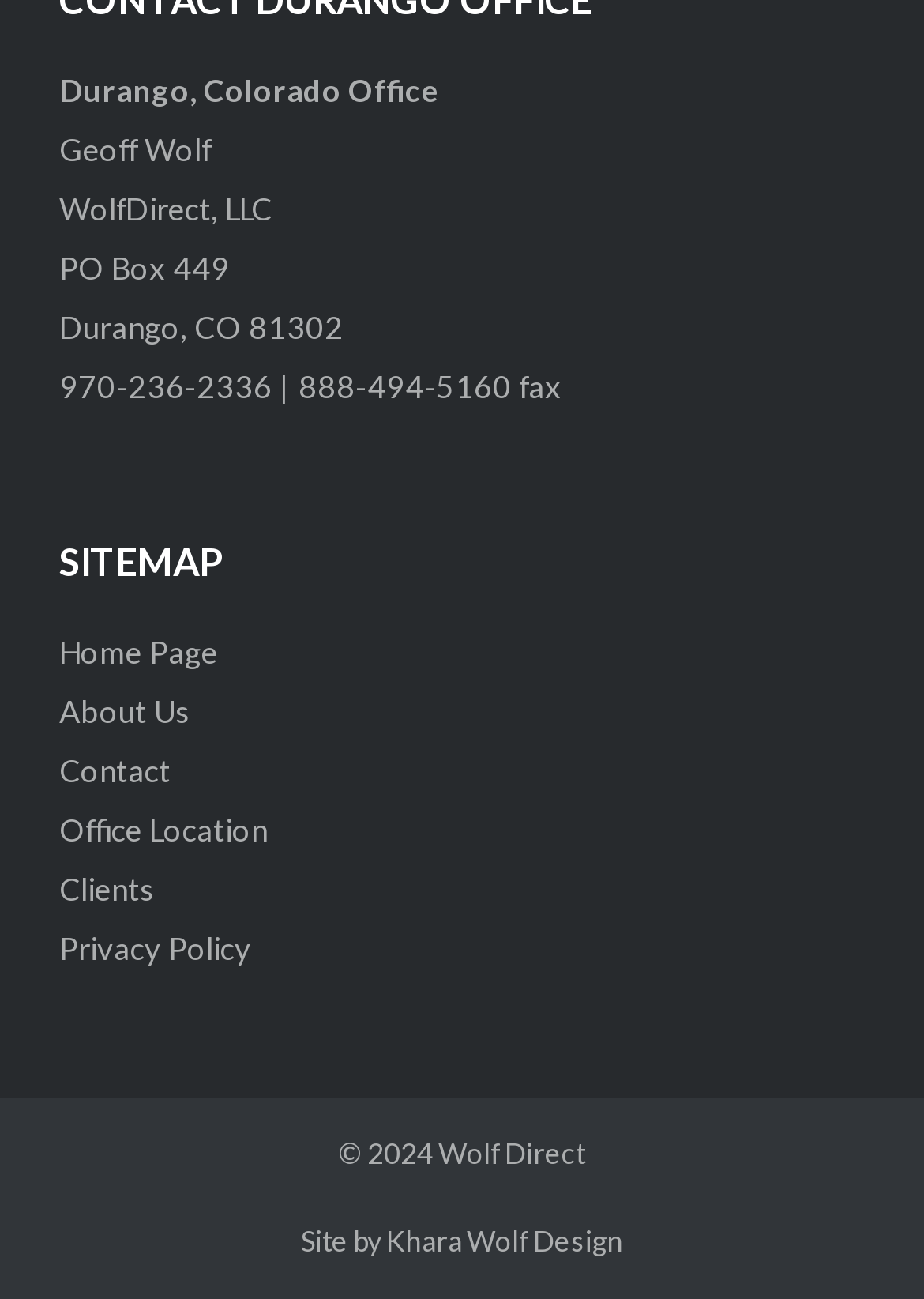Please identify the bounding box coordinates of the clickable element to fulfill the following instruction: "go to home page". The coordinates should be four float numbers between 0 and 1, i.e., [left, top, right, bottom].

[0.064, 0.488, 0.236, 0.517]